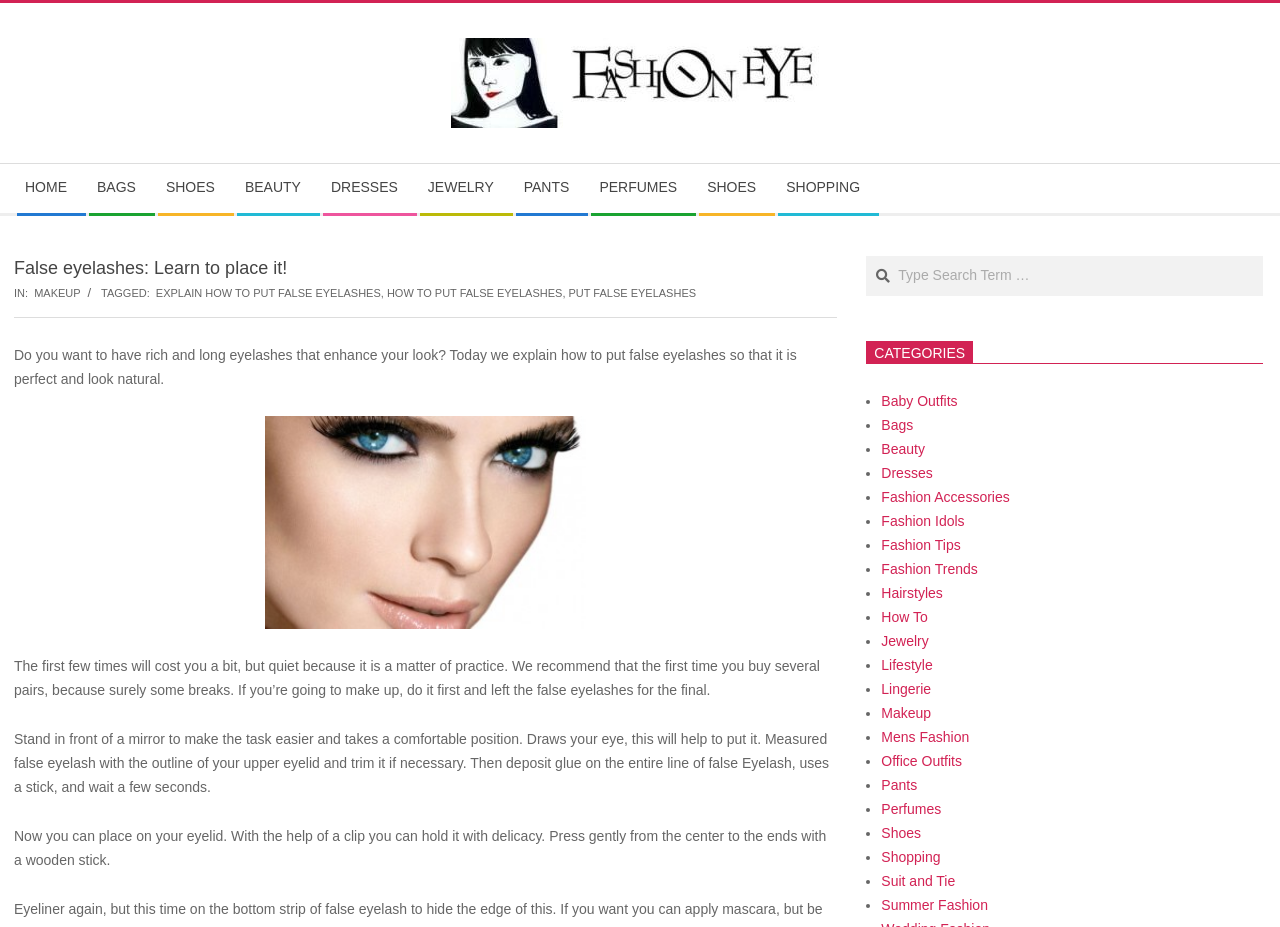Use a single word or phrase to respond to the question:
What is the purpose of the glue in the tutorial?

To attach the false eyelash